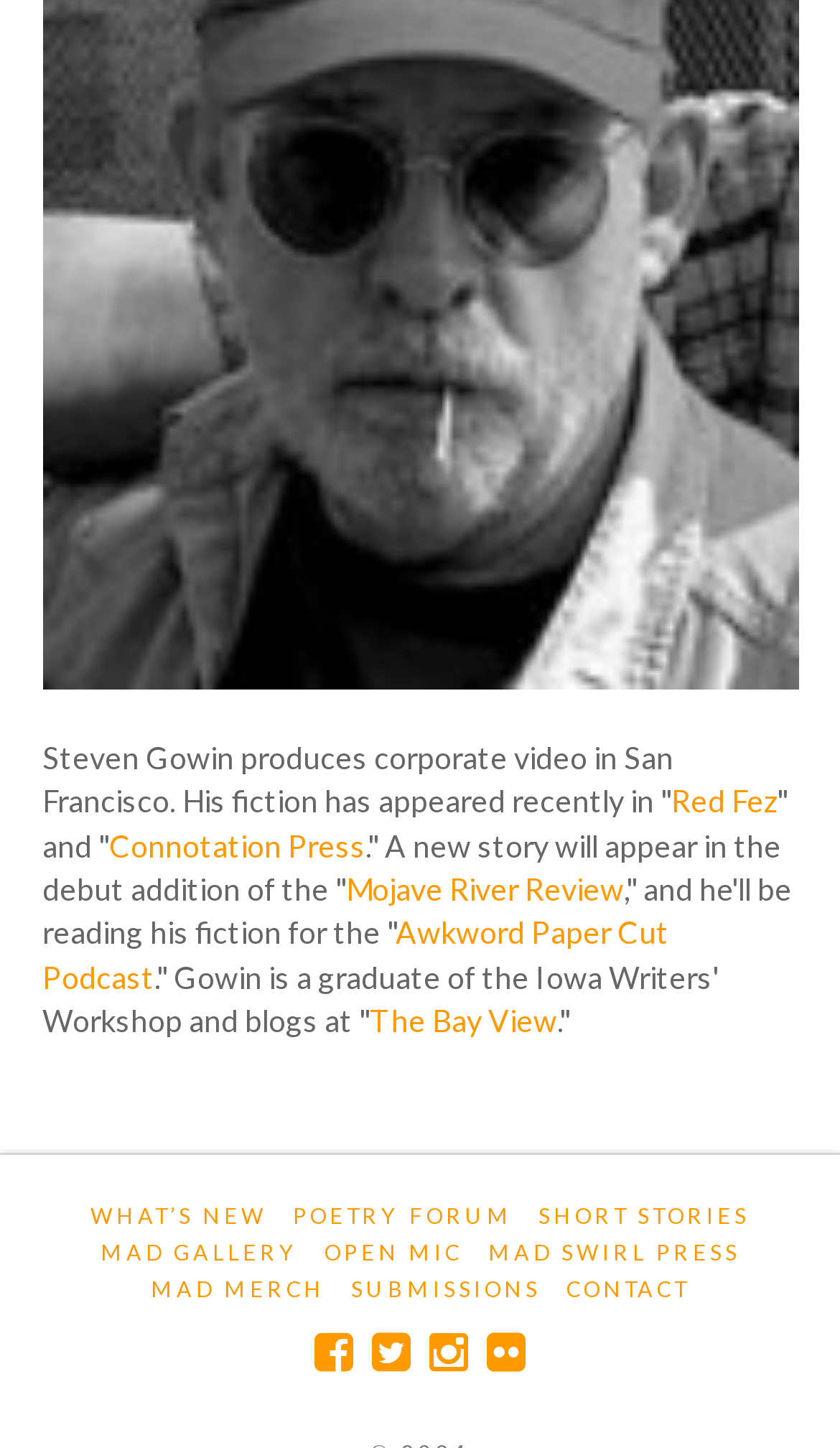Given the following UI element description: "Poetry Forum", find the bounding box coordinates in the webpage screenshot.

[0.349, 0.827, 0.61, 0.852]